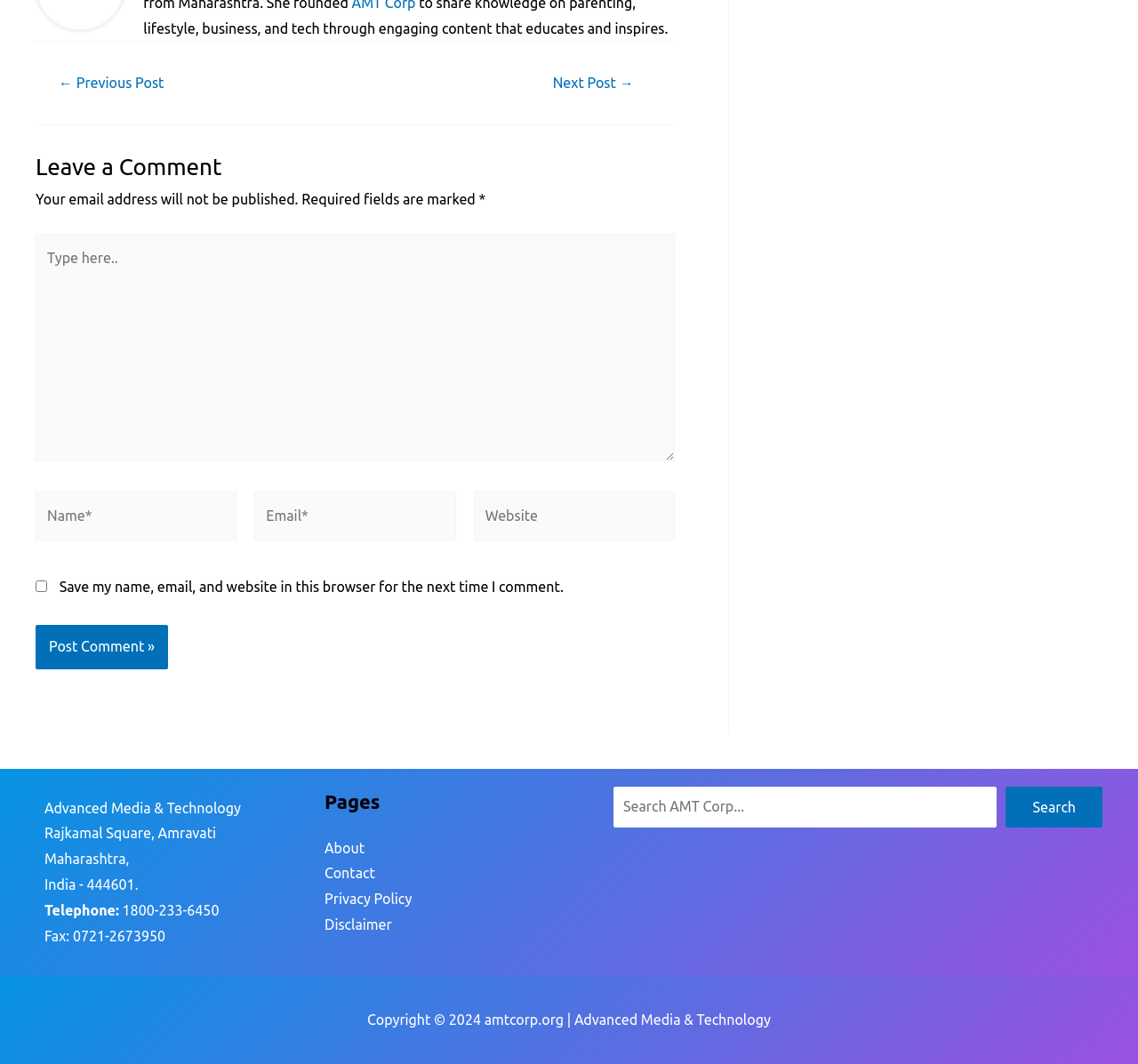Identify the bounding box coordinates of the part that should be clicked to carry out this instruction: "Leave a comment".

[0.031, 0.118, 0.593, 0.175]